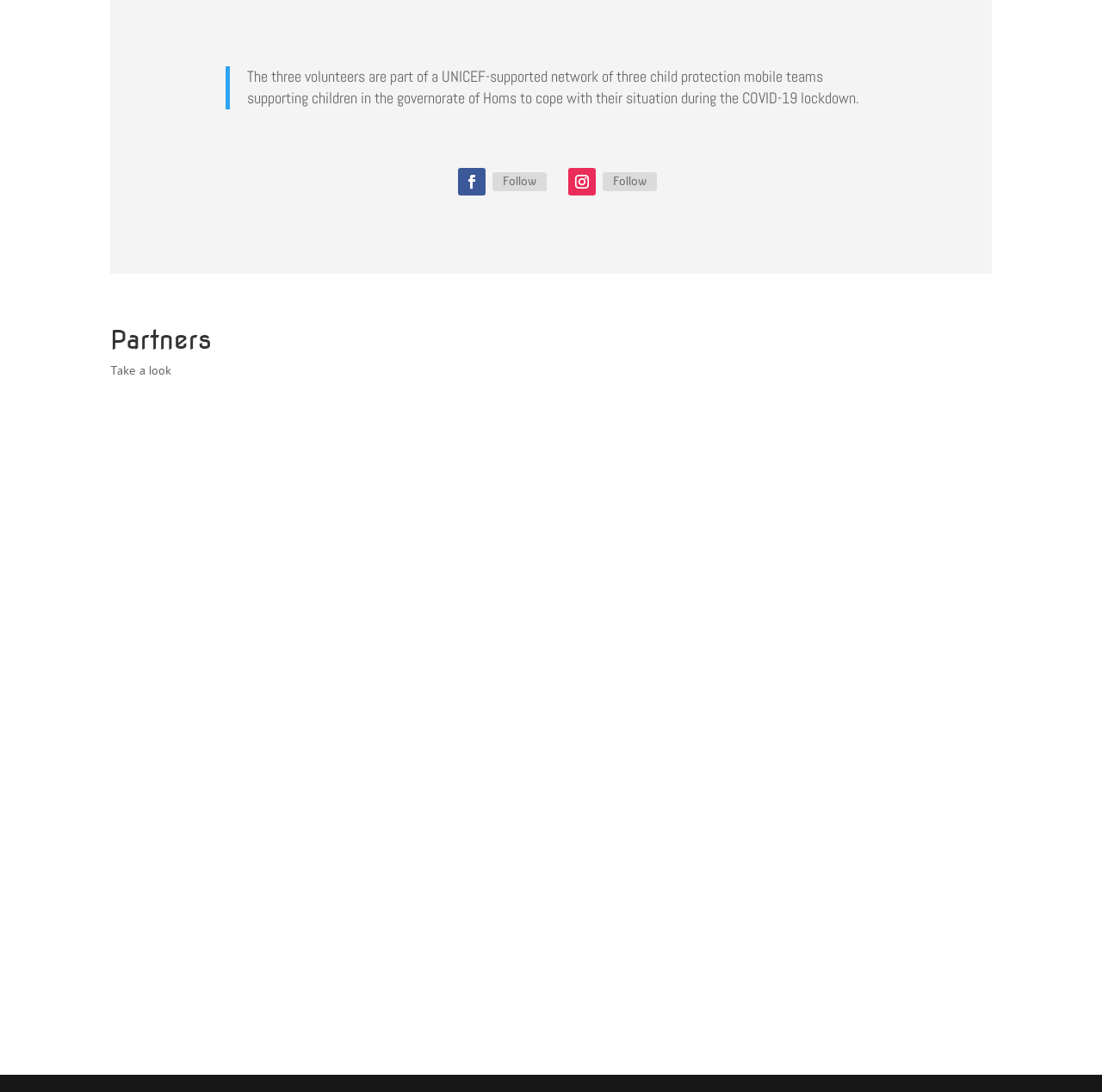Answer briefly with one word or phrase:
How many images are on the webpage?

10